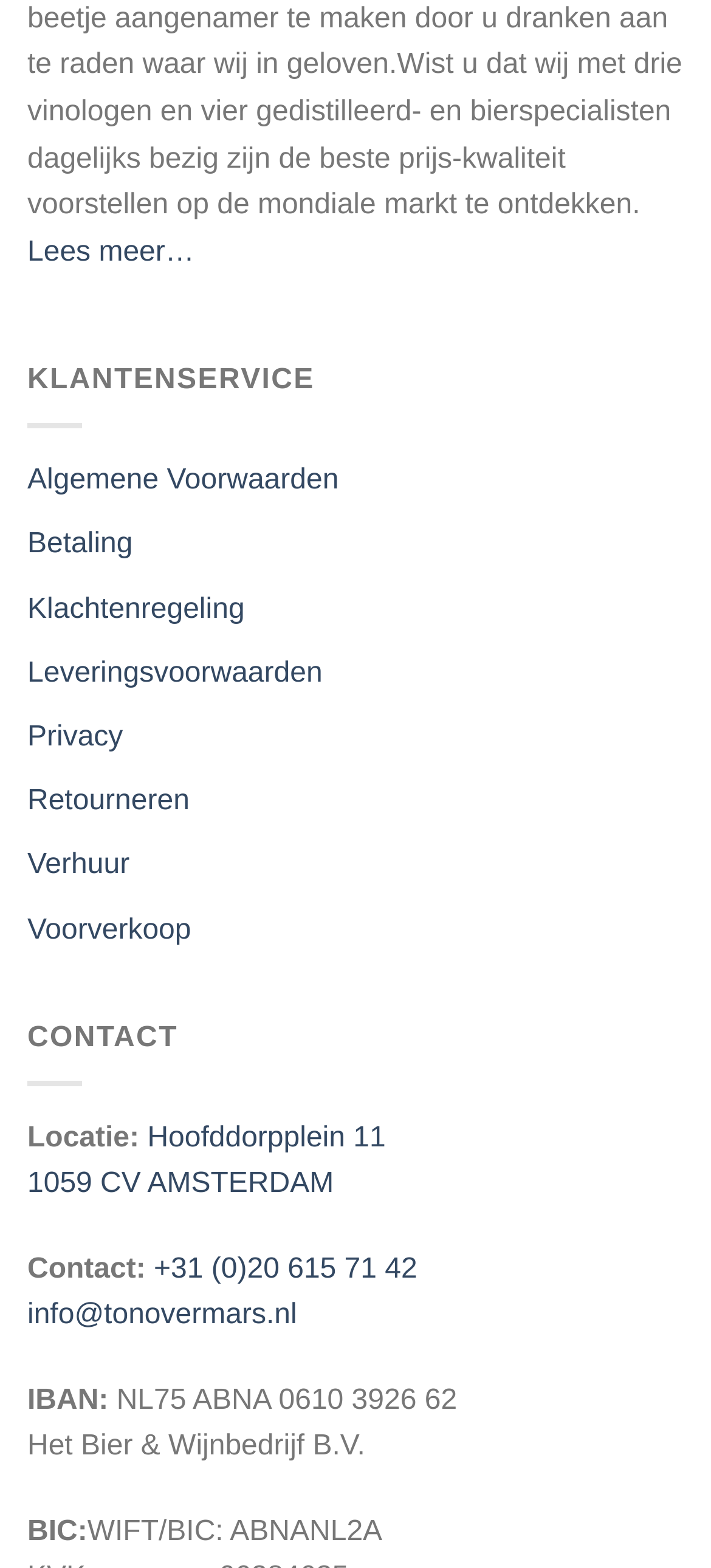What is the company's name?
Answer with a single word or short phrase according to what you see in the image.

Het Bier & Wijnbedrijf B.V.